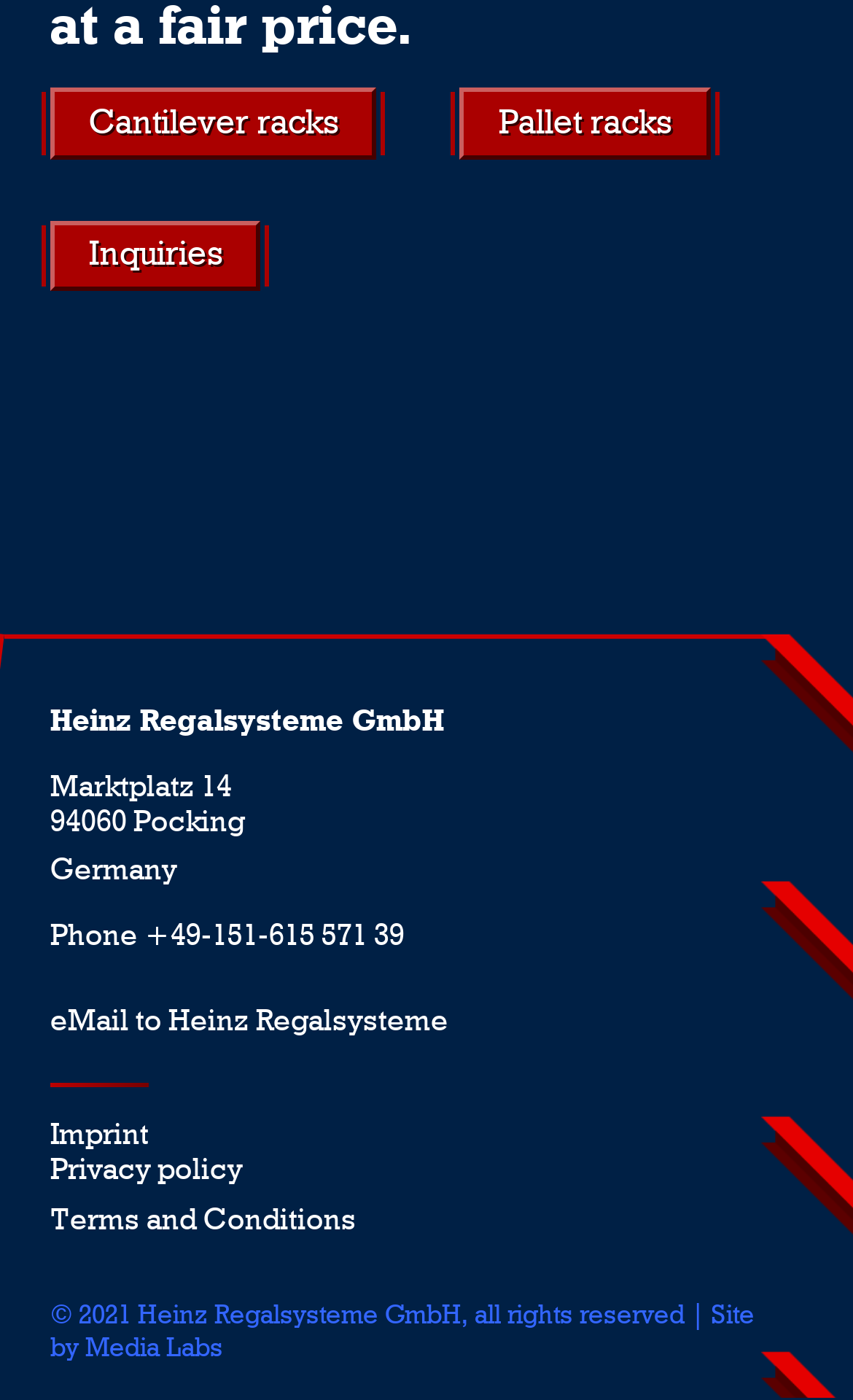What is the phone number?
Use the information from the image to give a detailed answer to the question.

I found the phone number by looking at the link element with the text 'Phone +49-151-615 571 39' in the contentinfo section of the webpage.